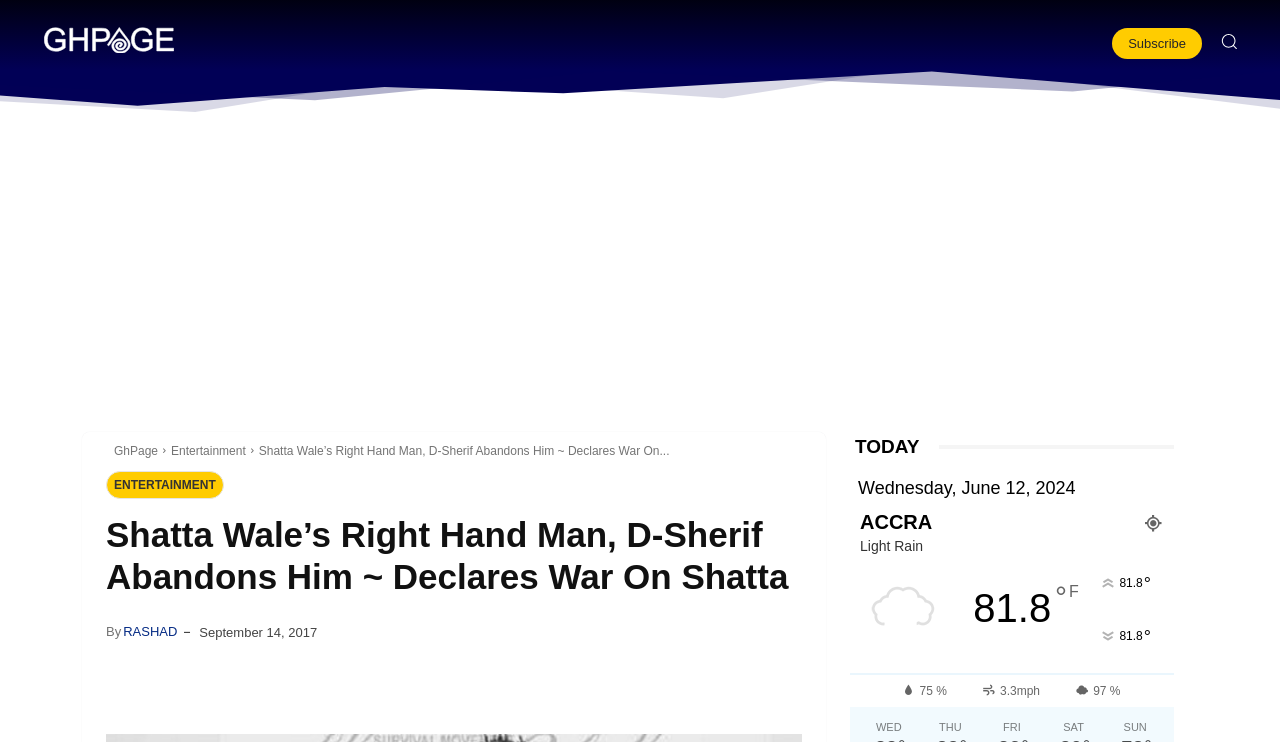Using the provided element description: "Health & Wellness", determine the bounding box coordinates of the corresponding UI element in the screenshot.

[0.541, 0.013, 0.693, 0.094]